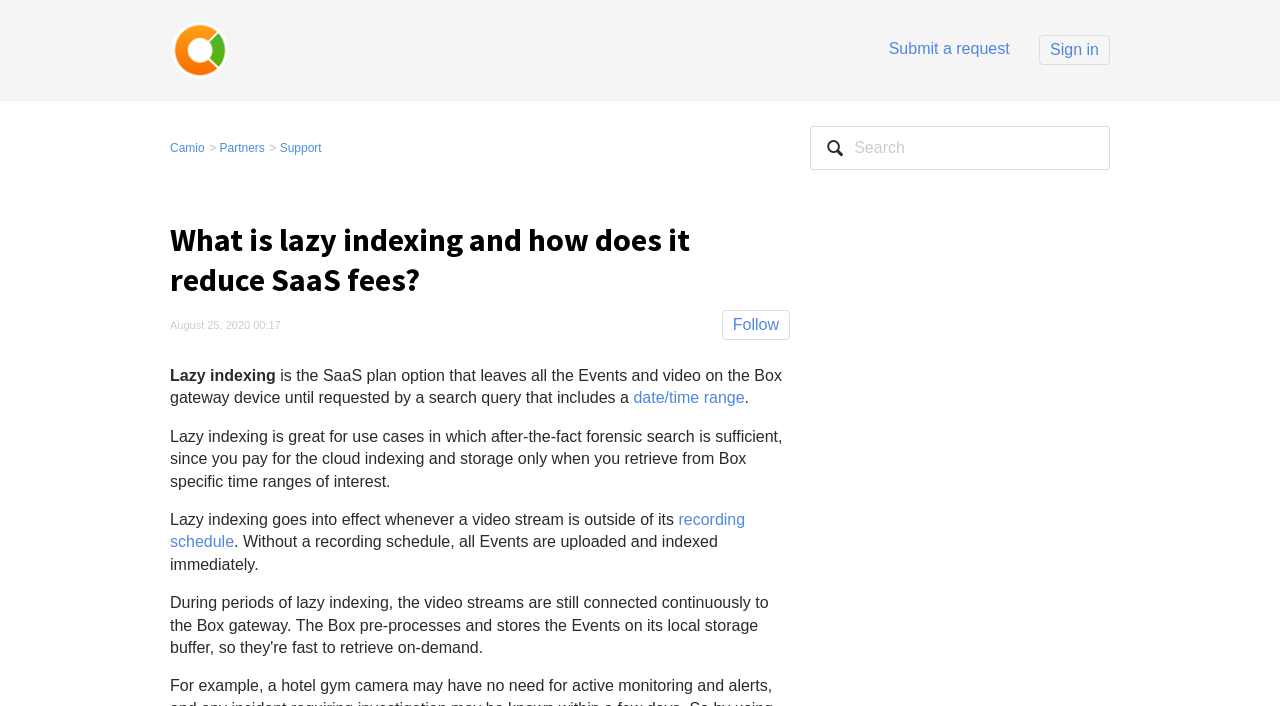Answer the question below in one word or phrase:
What is the date of the article?

August 25, 2020